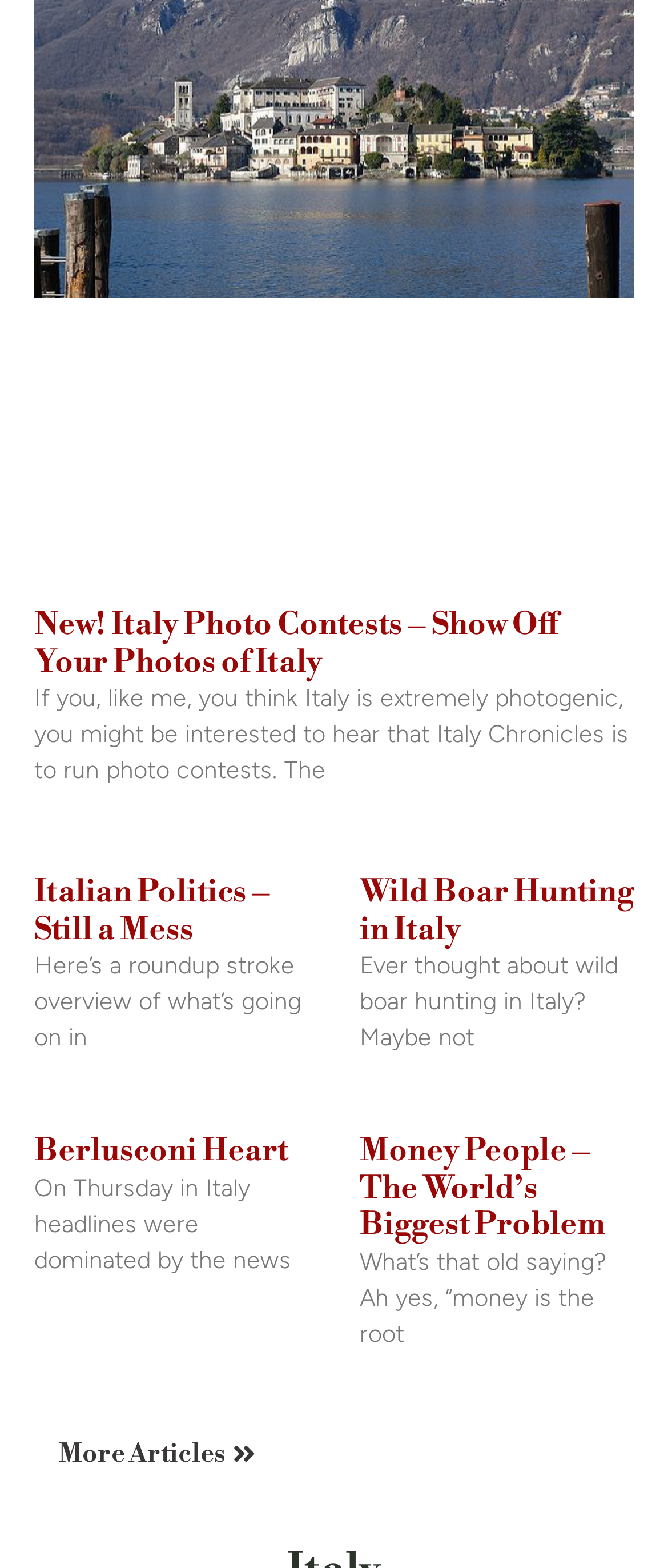How many articles are on this webpage?
Based on the image, respond with a single word or phrase.

4